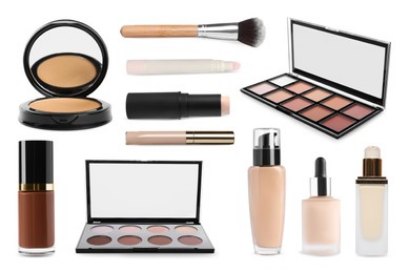What type of products are prominently displayed?
Please ensure your answer to the question is detailed and covers all necessary aspects.

The caption highlights that a round compact of concealer, accompanied by a makeup brush, a stick concealer, and a variety of liquid foundations in bottles are prominently displayed, suggesting that concealers and foundations are the main products showcased.